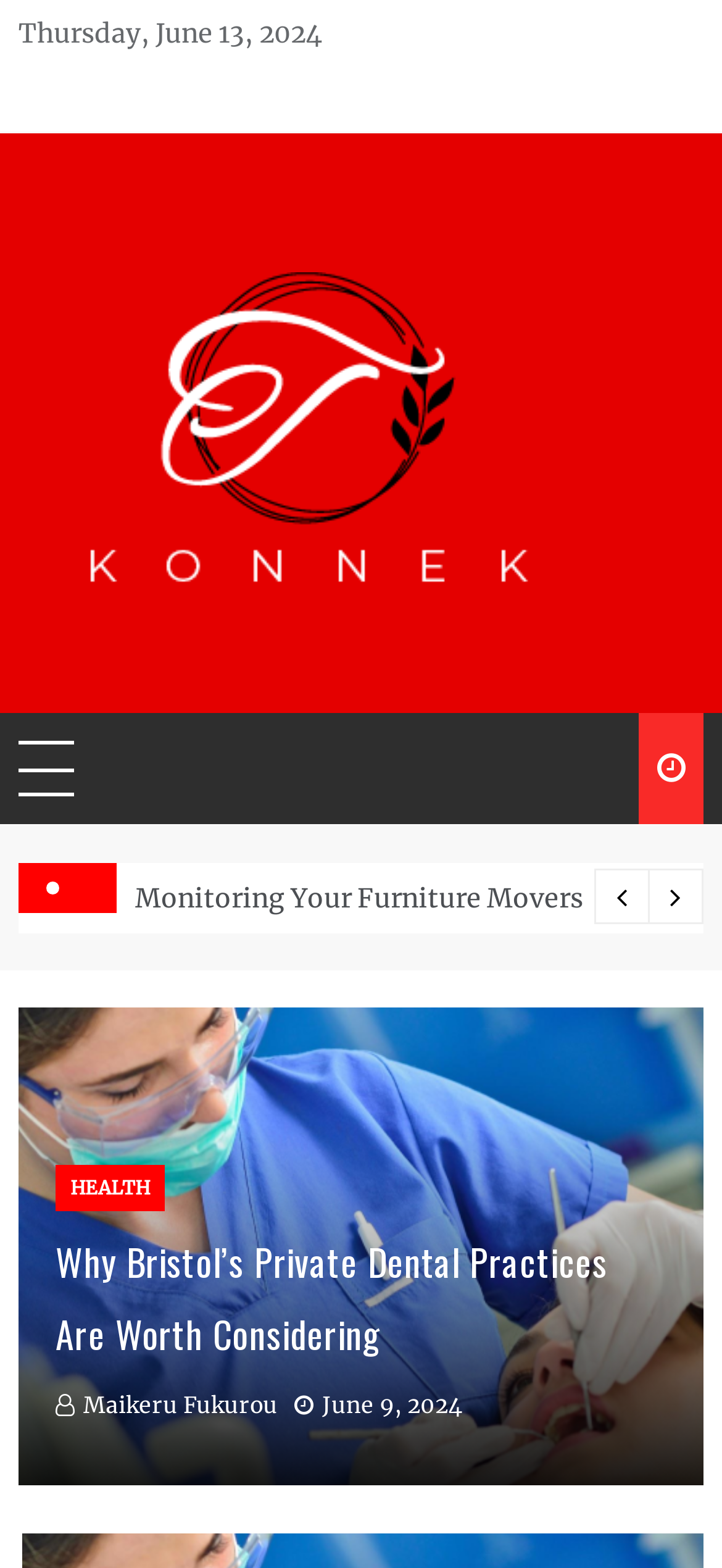What is the purpose of the button with the icon ''?
Please look at the screenshot and answer in one word or a short phrase.

Unknown